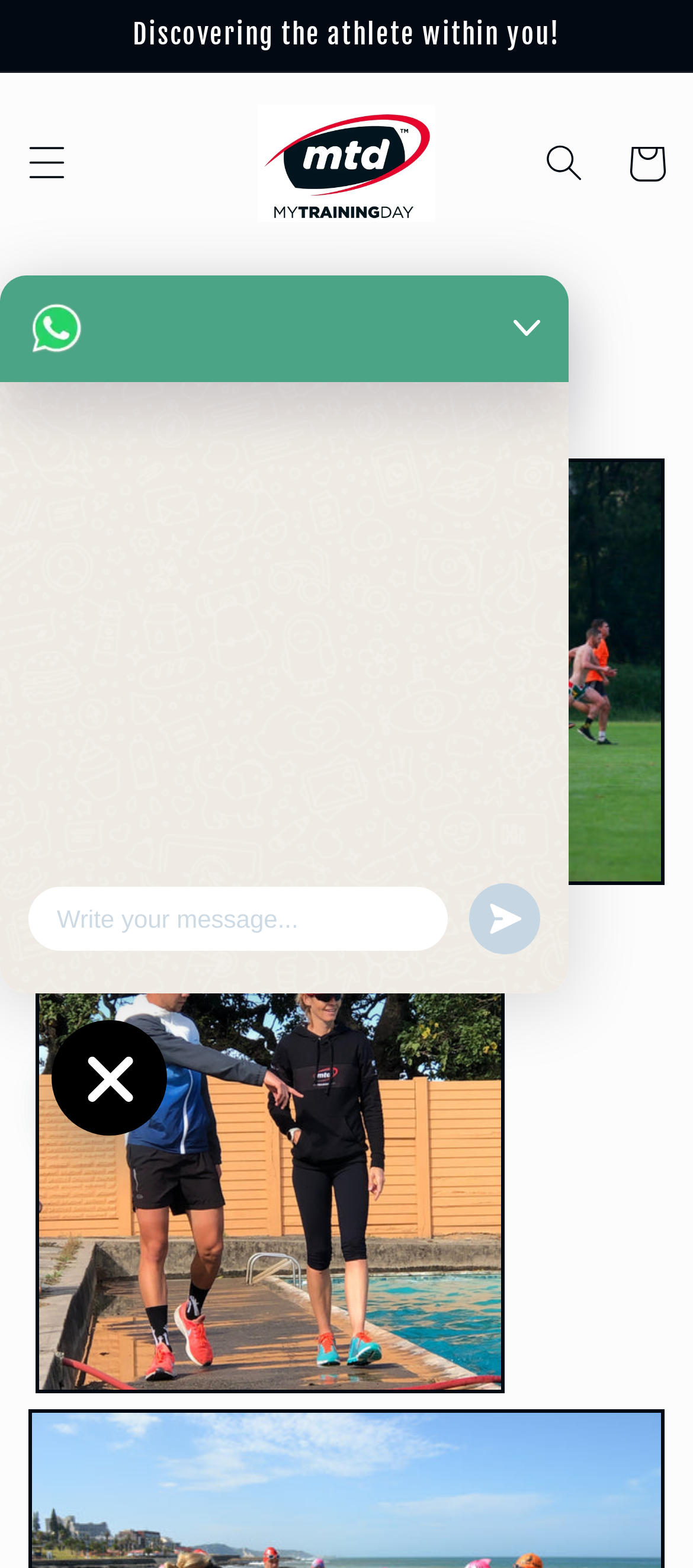Please find the bounding box coordinates (top-left x, top-left y, bottom-right x, bottom-right y) in the screenshot for the UI element described as follows: parent_node: Cart

[0.352, 0.058, 0.648, 0.15]